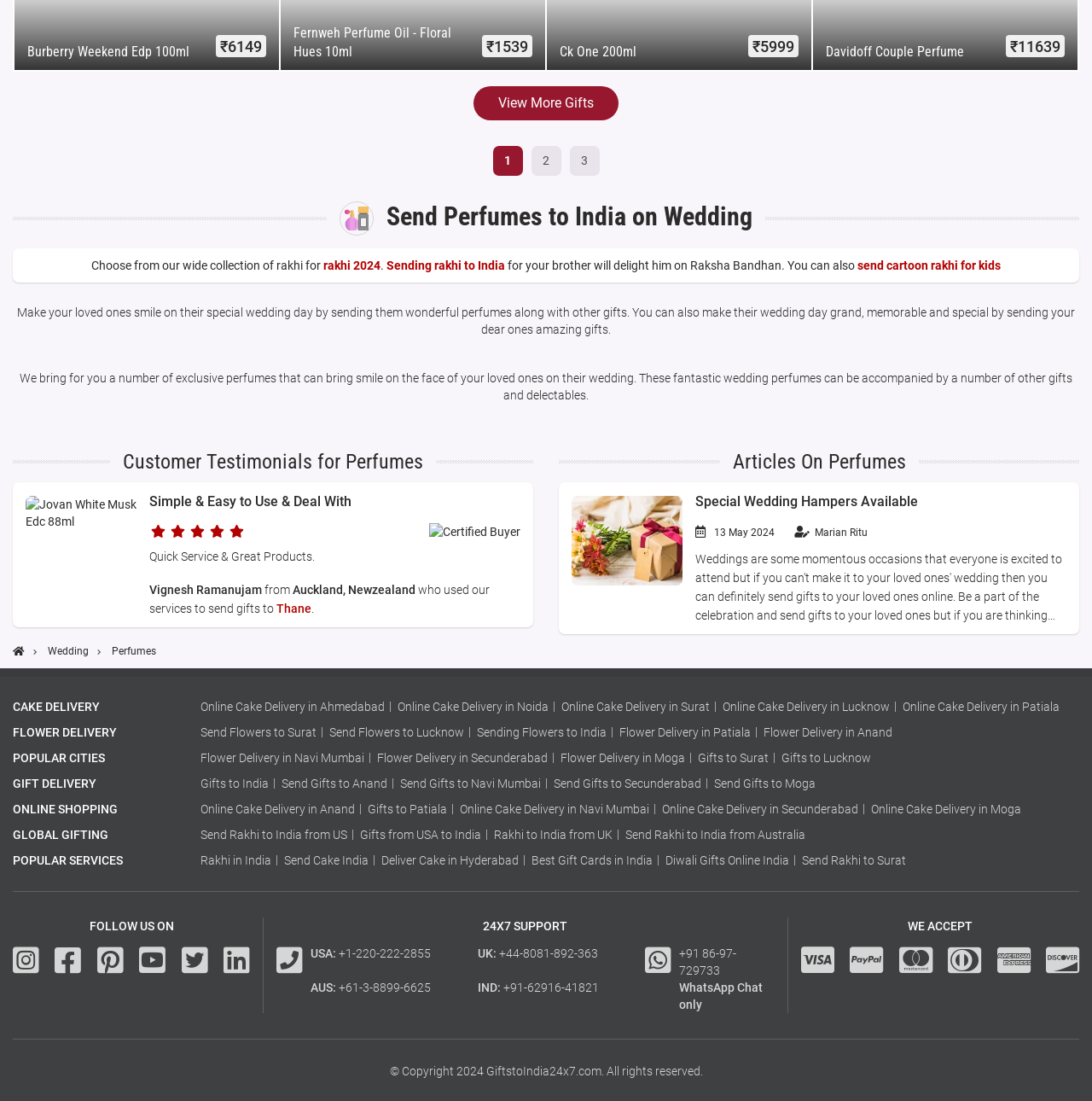What is the name of the perfume shown in the image? Look at the image and give a one-word or short phrase answer.

Jovan White Musk Edc 88ml